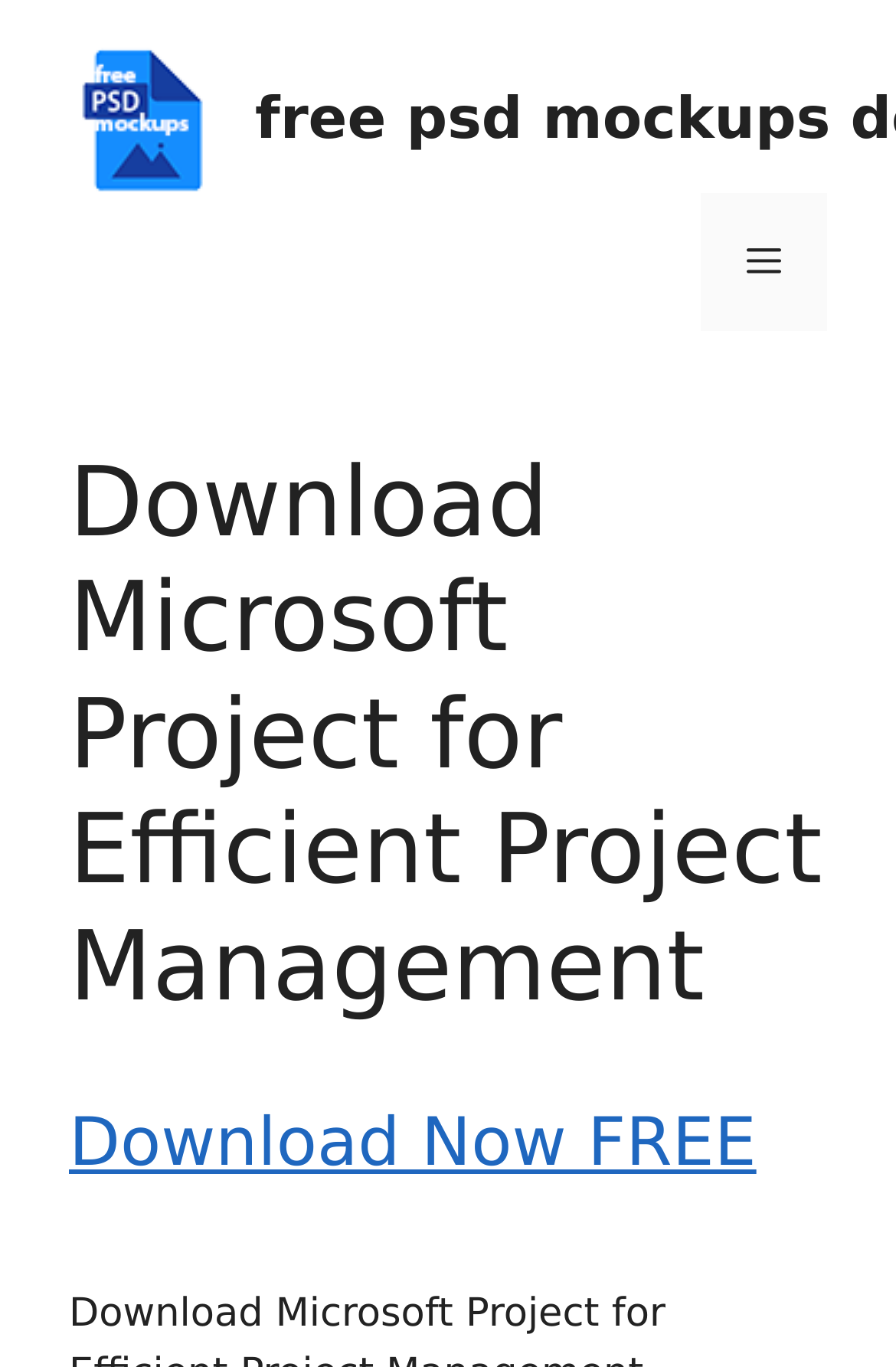What is the function of the button in the top right corner?
Look at the image and construct a detailed response to the question.

The button in the top right corner is labeled as 'Mobile Toggle' and has an icon of a menu. This suggests that it is used to toggle the navigation menu for mobile devices, allowing users to access the website's menu on smaller screens.